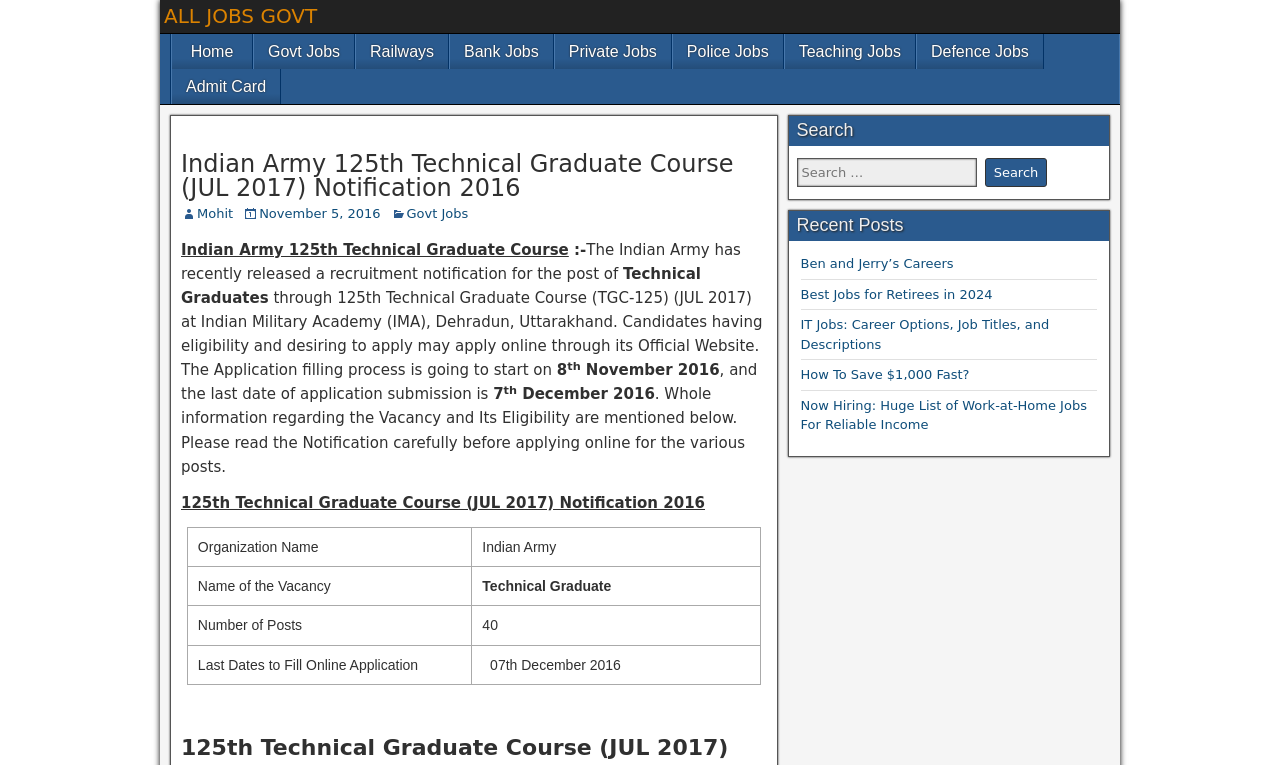Please locate the bounding box coordinates for the element that should be clicked to achieve the following instruction: "Click on the 'Introduction' link". Ensure the coordinates are given as four float numbers between 0 and 1, i.e., [left, top, right, bottom].

None